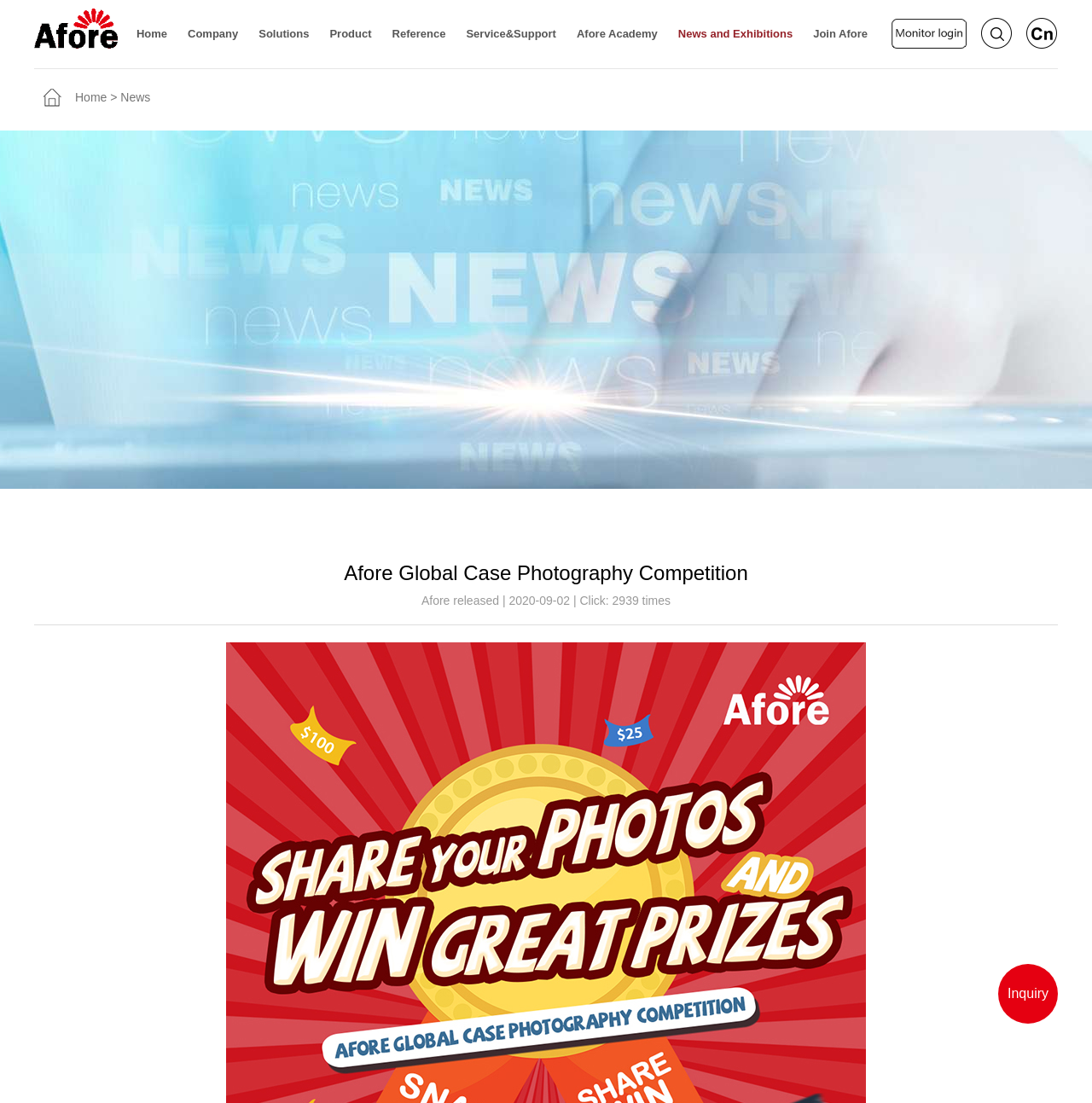Provide a single word or phrase to answer the given question: 
What is the last menu item in the top navigation bar?

Join Afore